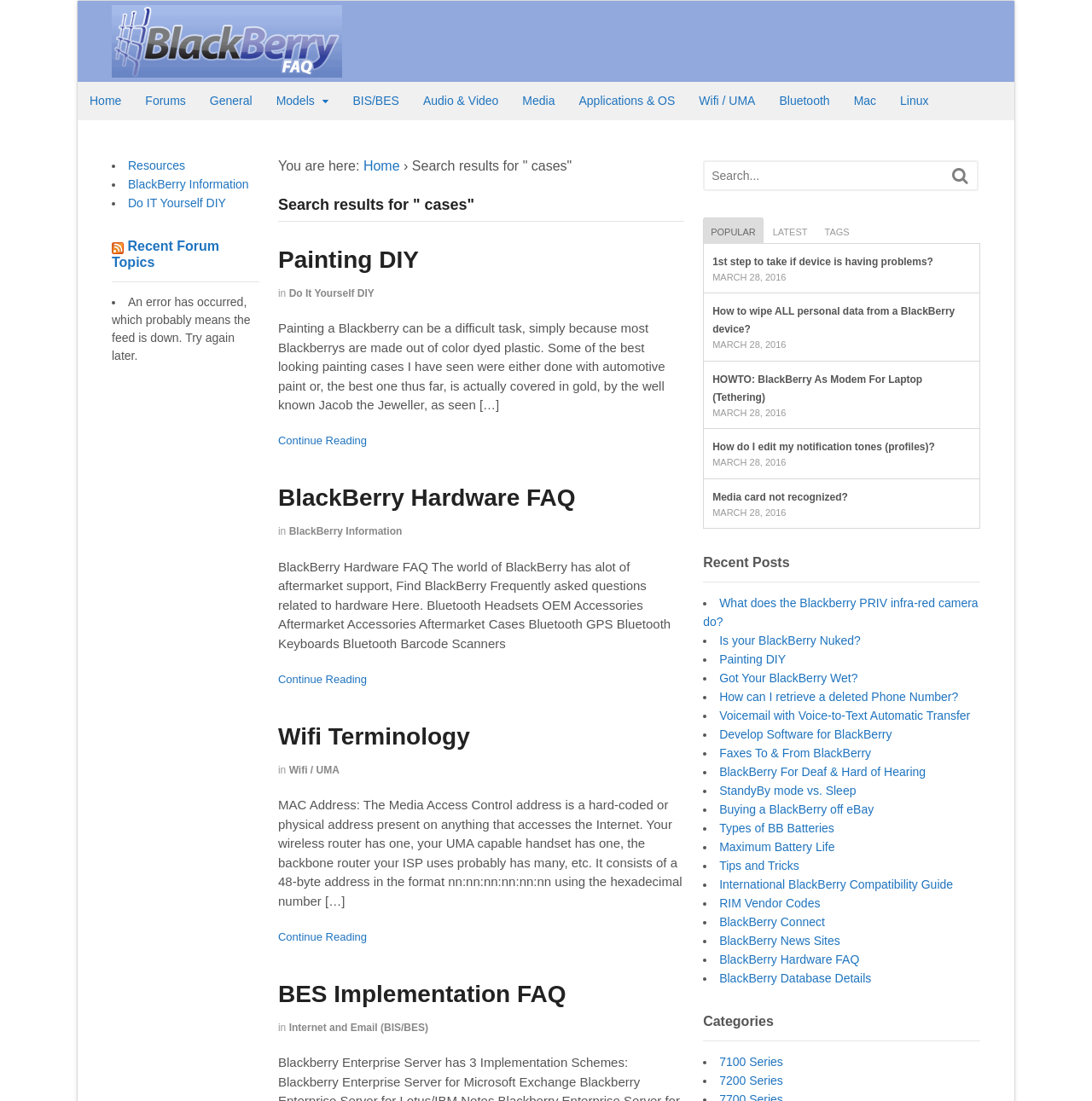Refer to the element description Maximum Battery Life and identify the corresponding bounding box in the screenshot. Format the coordinates as (top-left x, top-left y, bottom-right x, bottom-right y) with values in the range of 0 to 1.

[0.659, 0.763, 0.764, 0.775]